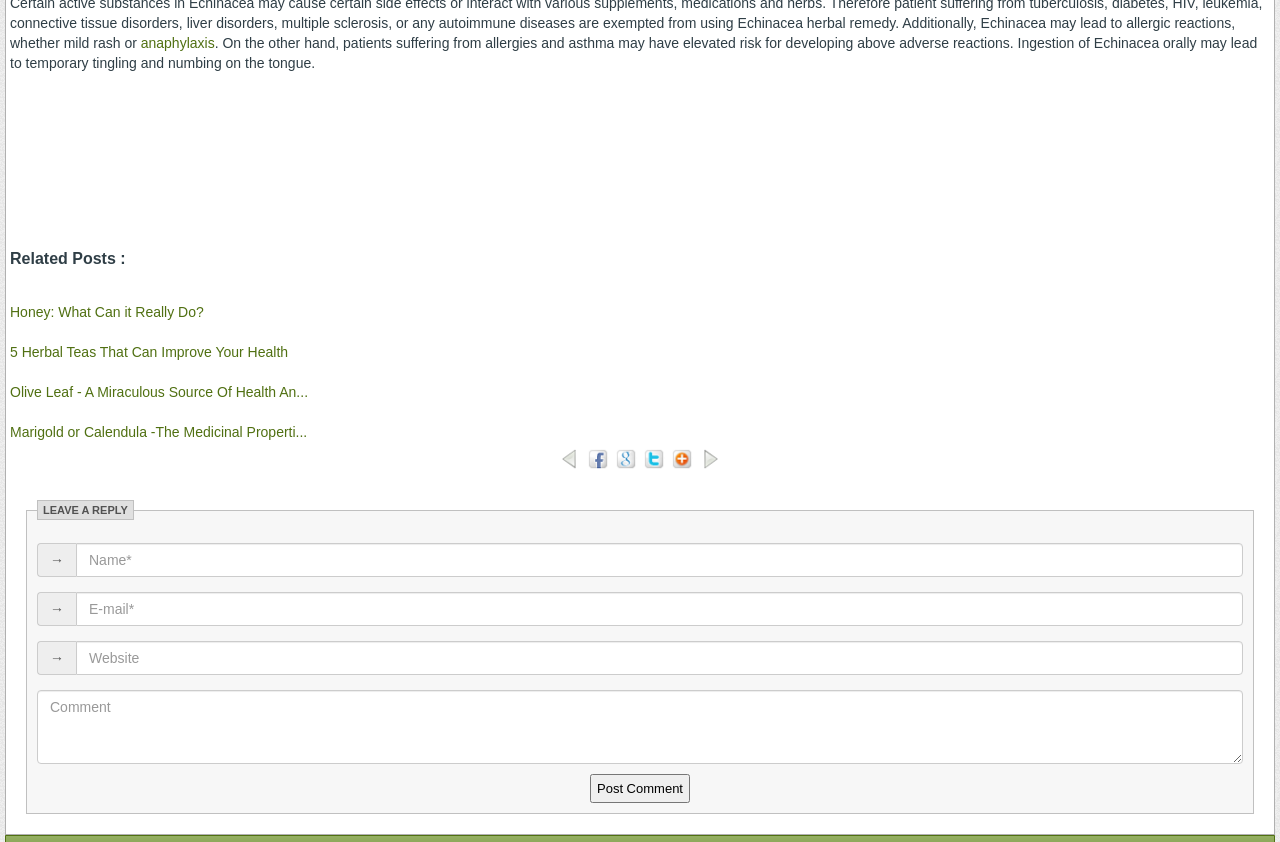How many fields are there to leave a reply?
Look at the webpage screenshot and answer the question with a detailed explanation.

There are four fields to leave a reply: 'Name', 'E-mail', 'Website', and 'Comment', as indicated by the textbox elements with IDs 520, 523, 526, and 384, respectively.